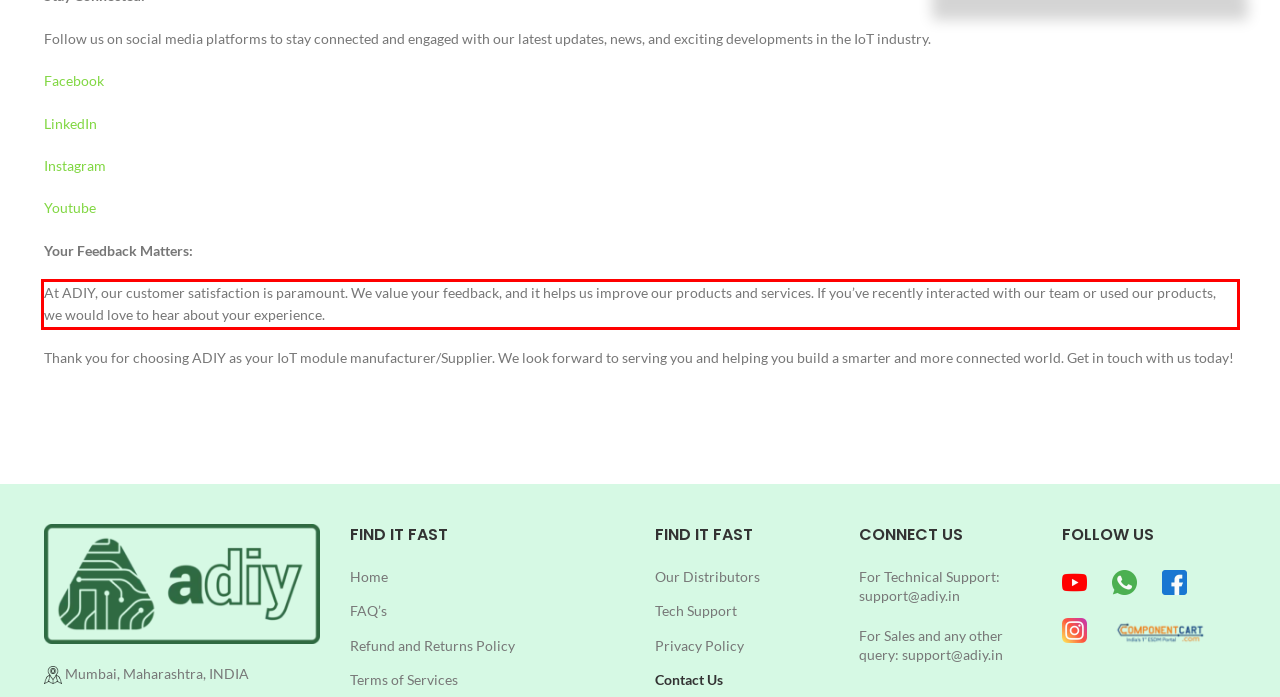Using the provided screenshot, read and generate the text content within the red-bordered area.

At ADIY, our customer satisfaction is paramount. We value your feedback, and it helps us improve our products and services. If you’ve recently interacted with our team or used our products, we would love to hear about your experience.